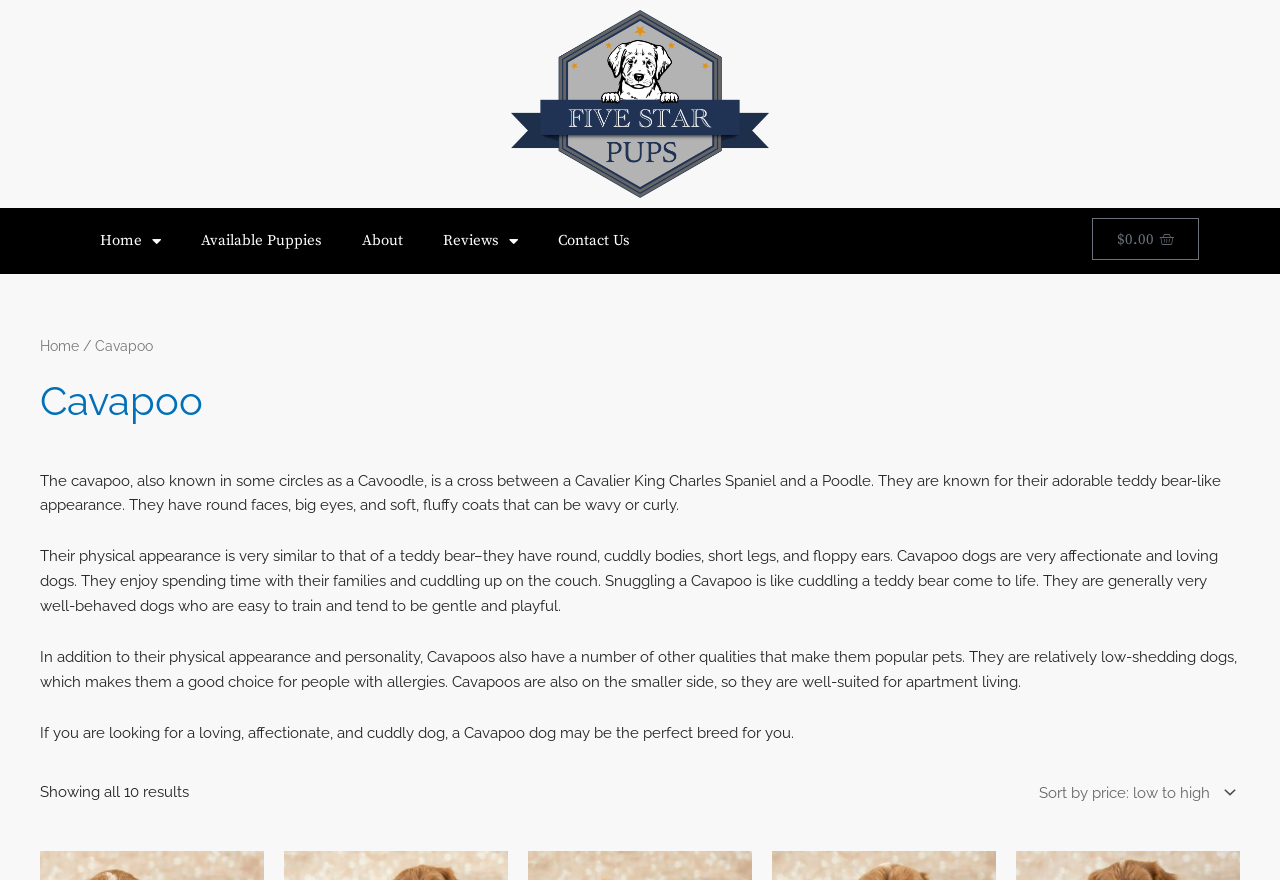Please predict the bounding box coordinates of the element's region where a click is necessary to complete the following instruction: "Click the Home link". The coordinates should be represented by four float numbers between 0 and 1, i.e., [left, top, right, bottom].

[0.062, 0.248, 0.141, 0.3]